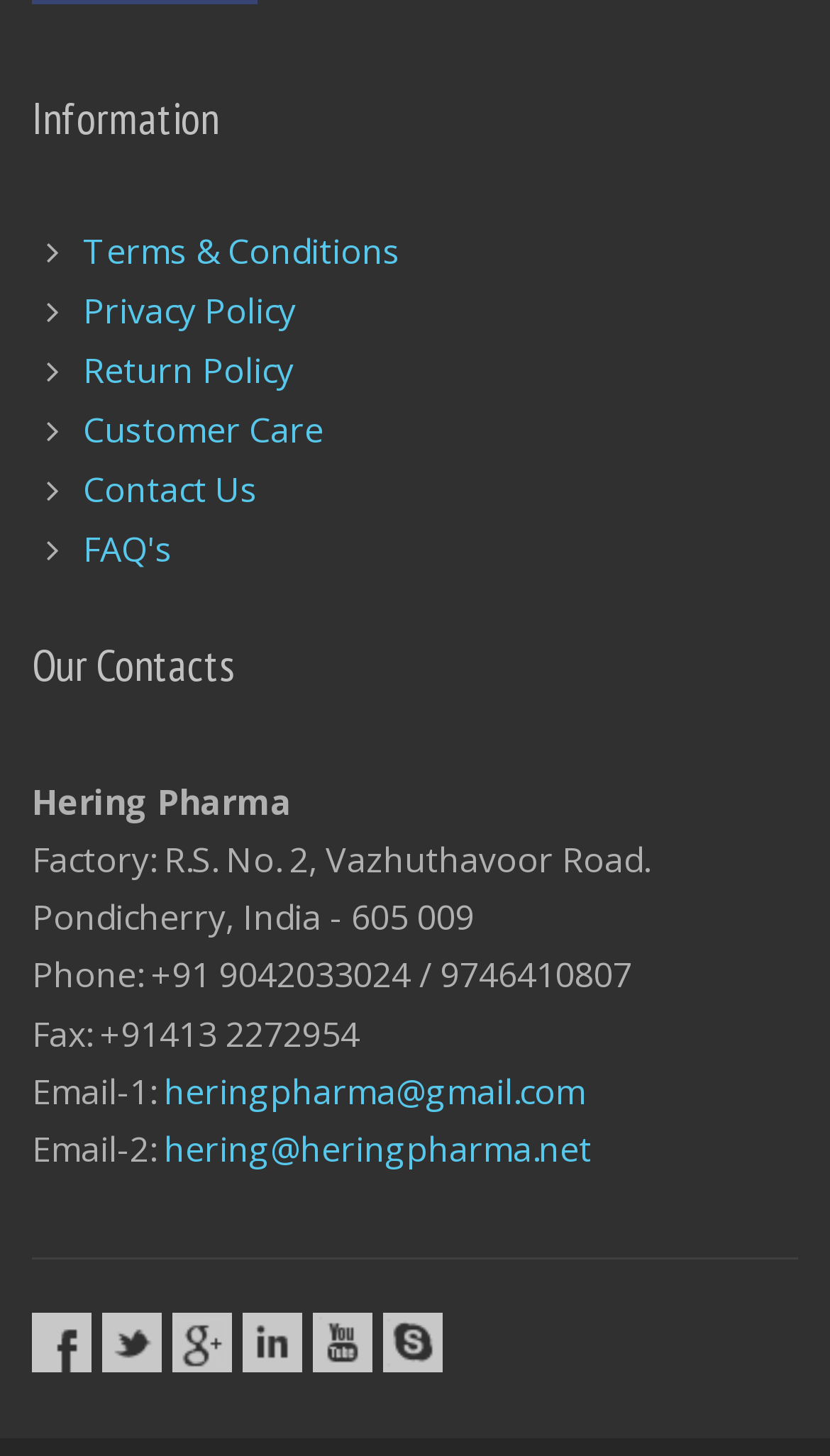Identify the bounding box coordinates for the element you need to click to achieve the following task: "View Terms & Conditions". The coordinates must be four float values ranging from 0 to 1, formatted as [left, top, right, bottom].

[0.1, 0.156, 0.482, 0.188]